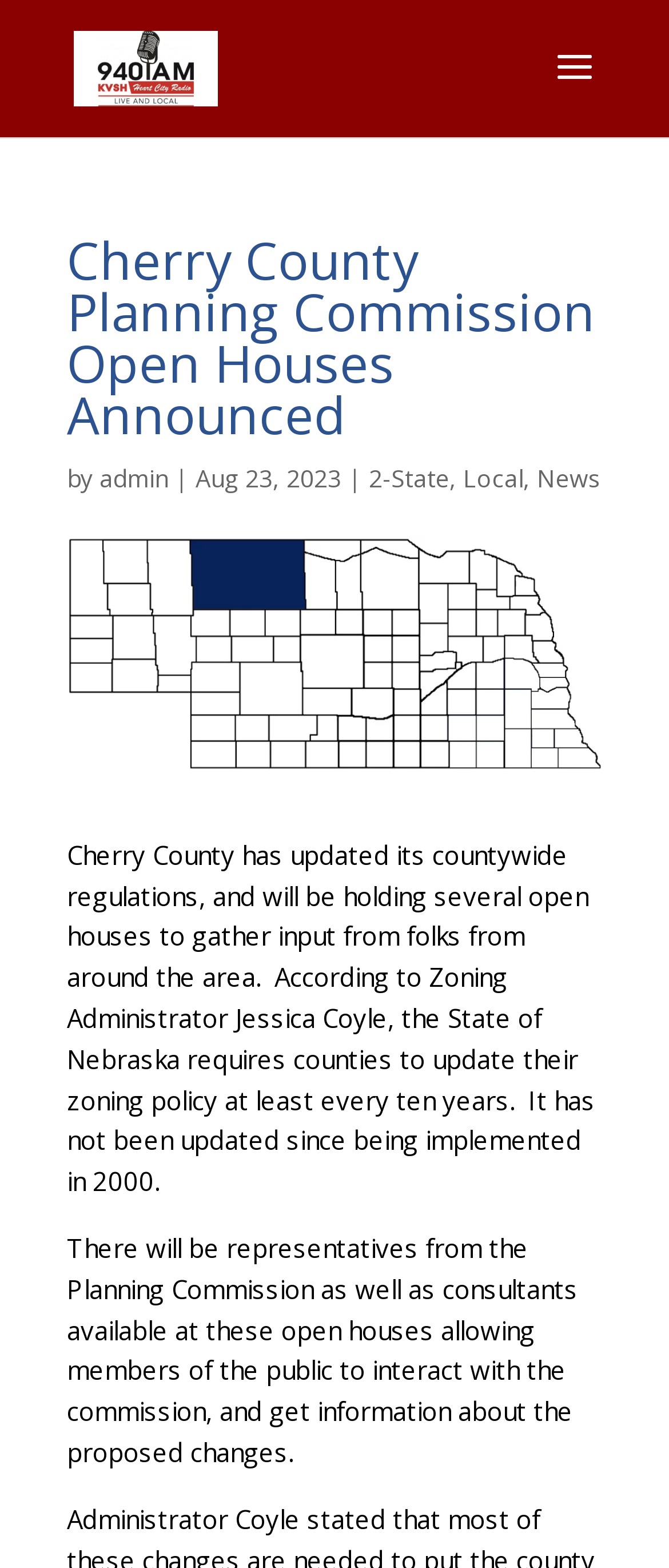When was the last time Cherry County updated its zoning policy?
Please answer the question as detailed as possible.

The webpage states that it has not been updated since being implemented in 2000, implying that the last time Cherry County updated its zoning policy was in 2000.